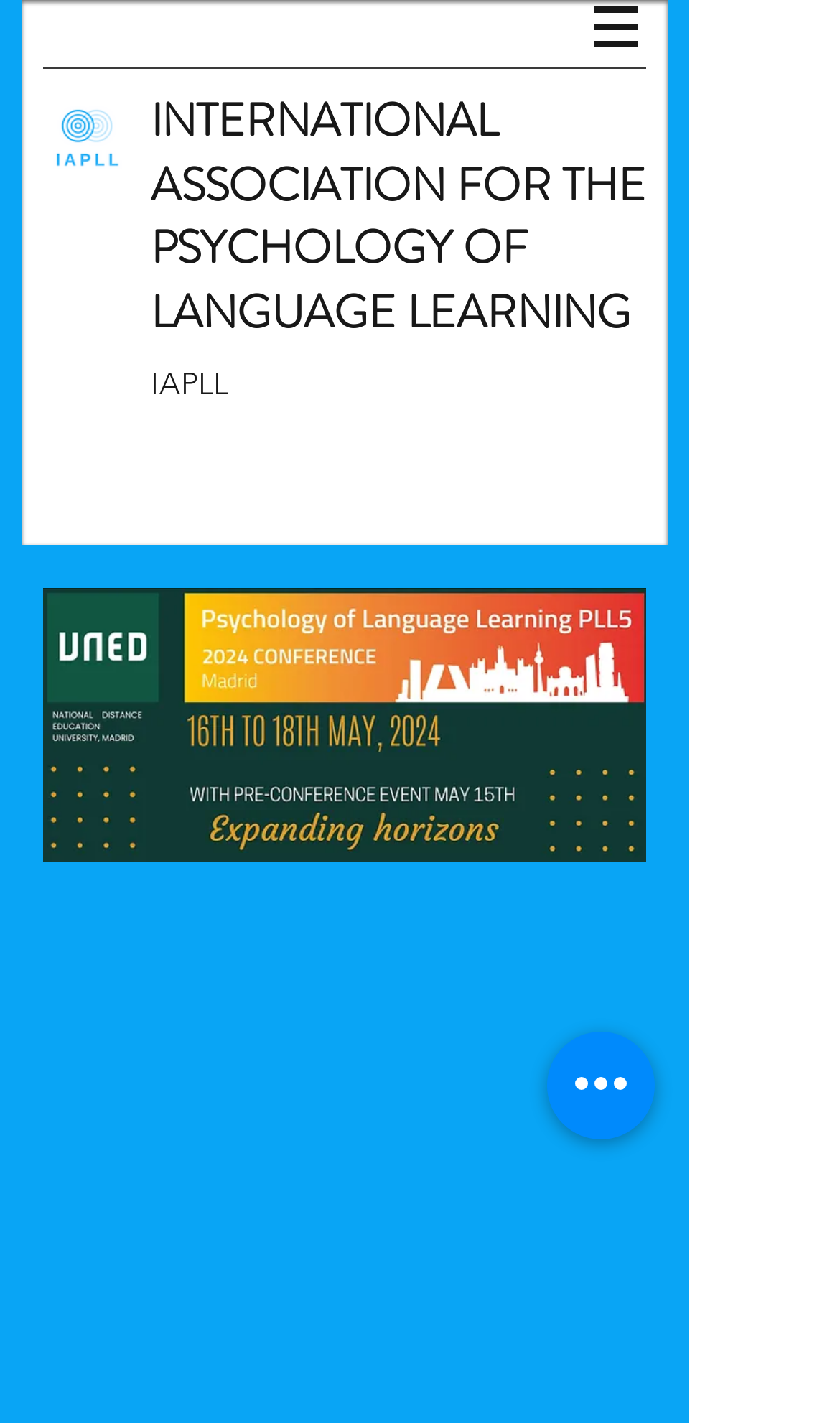Answer the question with a brief word or phrase:
What is the purpose of the button on the webpage?

Quick actions